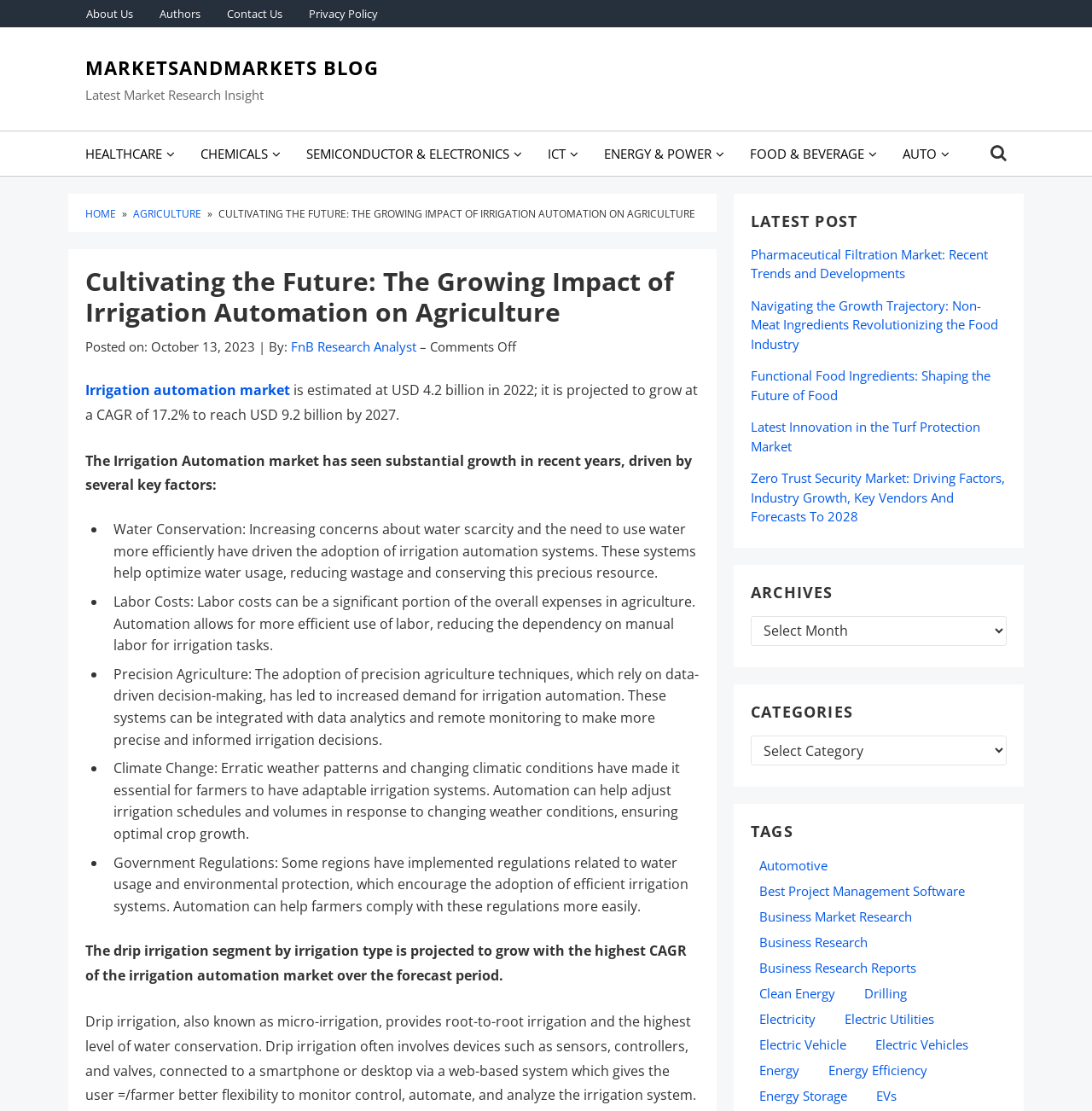Refer to the element description Electric Utilities and identify the corresponding bounding box in the screenshot. Format the coordinates as (top-left x, top-left y, bottom-right x, bottom-right y) with values in the range of 0 to 1.

[0.766, 0.908, 0.863, 0.927]